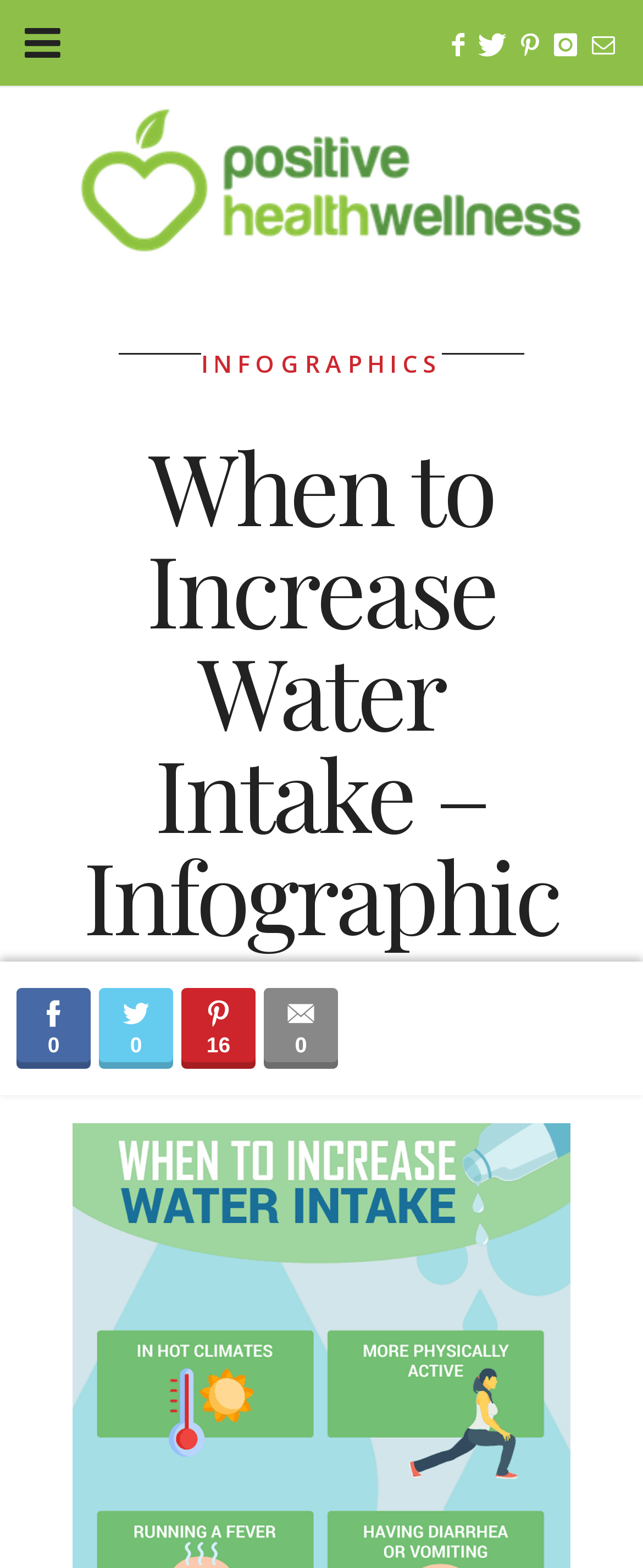Please find the bounding box coordinates of the section that needs to be clicked to achieve this instruction: "Visit Positive Health Wellness homepage".

[0.038, 0.074, 0.962, 0.158]